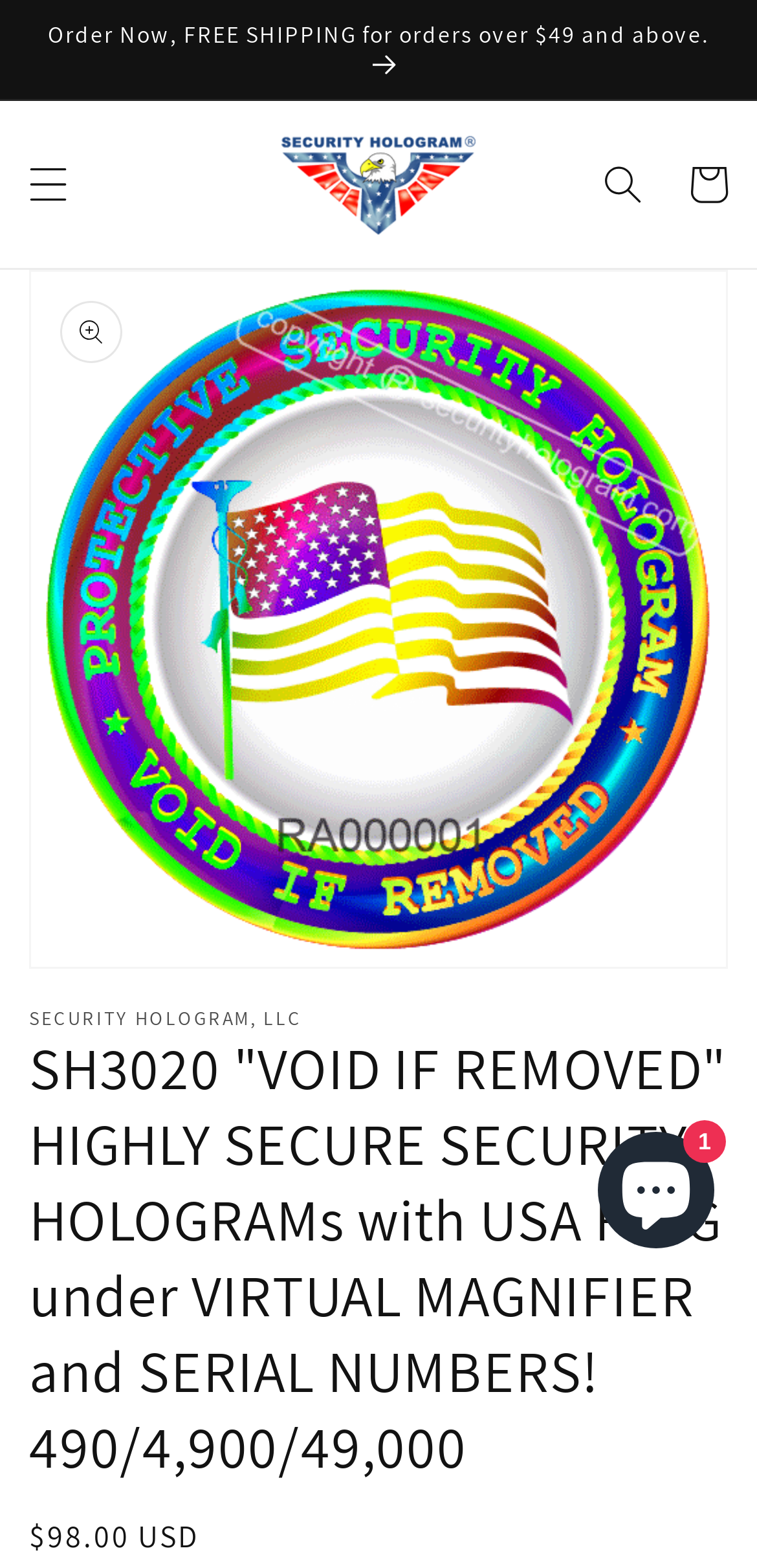Identify and extract the main heading from the webpage.

SH3020 "VOID IF REMOVED" HIGHLY SECURE SECURITY HOLOGRAMs with USA FLAG under VIRTUAL MAGNIFIER and SERIAL NUMBERS! 490/4,900/49,000